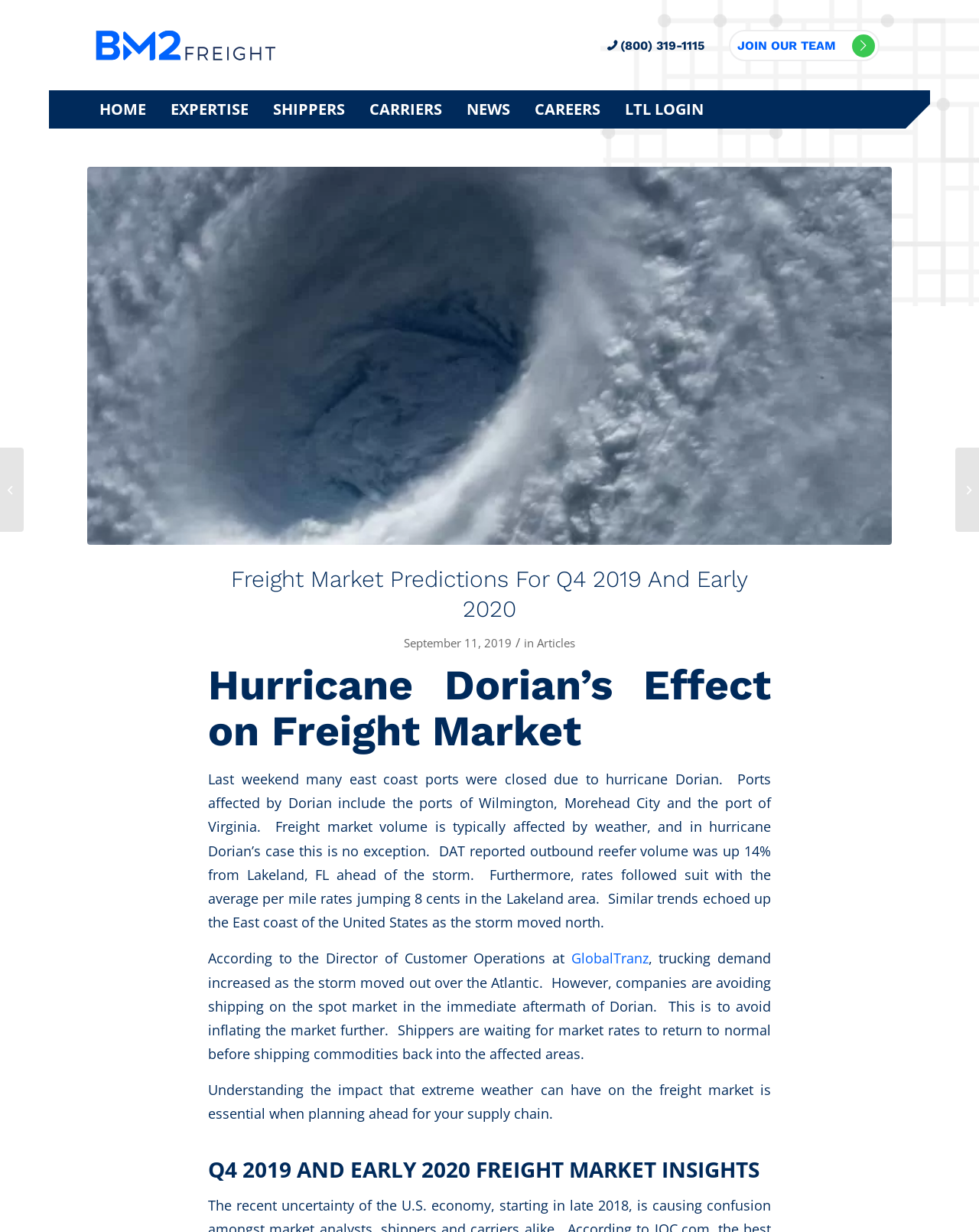What is the phone number?
Carefully analyze the image and provide a thorough answer to the question.

The phone number can be found in the top-right corner of the webpage, where it is written in a link format. The link has a text description of ' (800) 319-1115', which indicates the phone number.